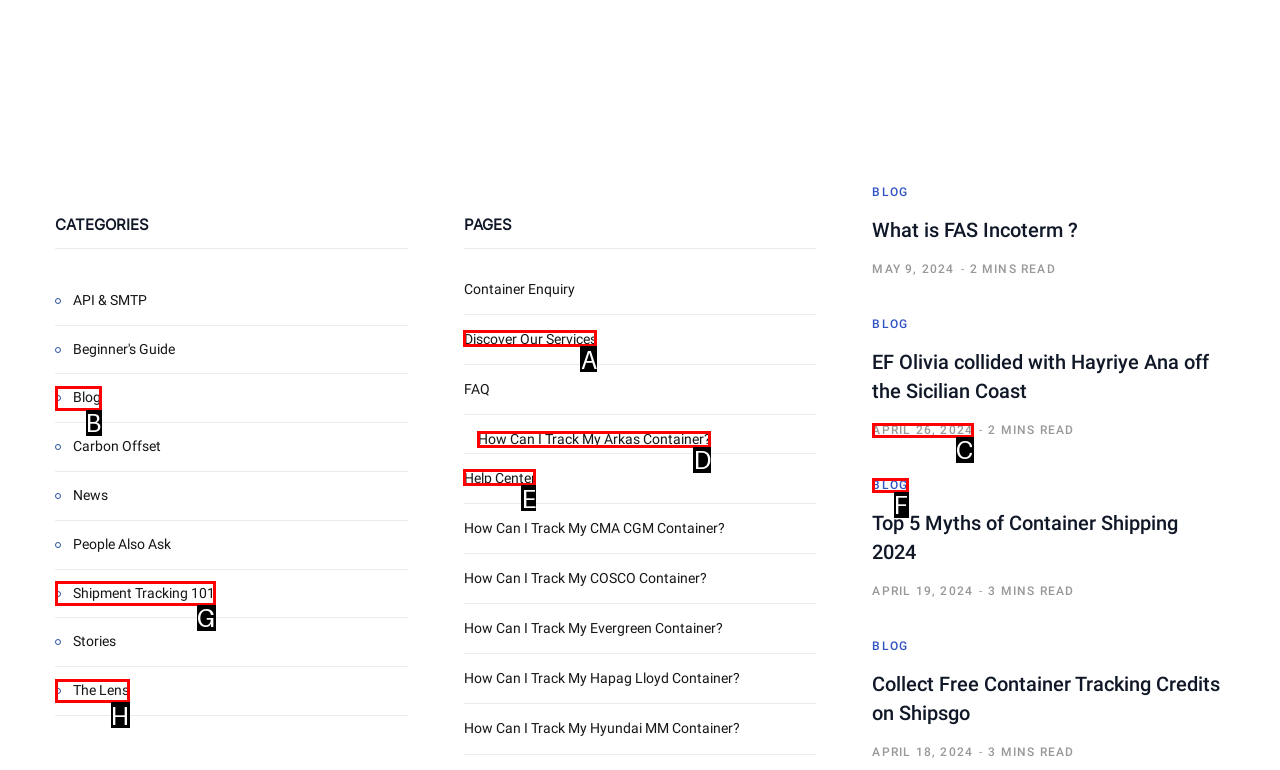Which UI element corresponds to this description: Blog
Reply with the letter of the correct option.

F